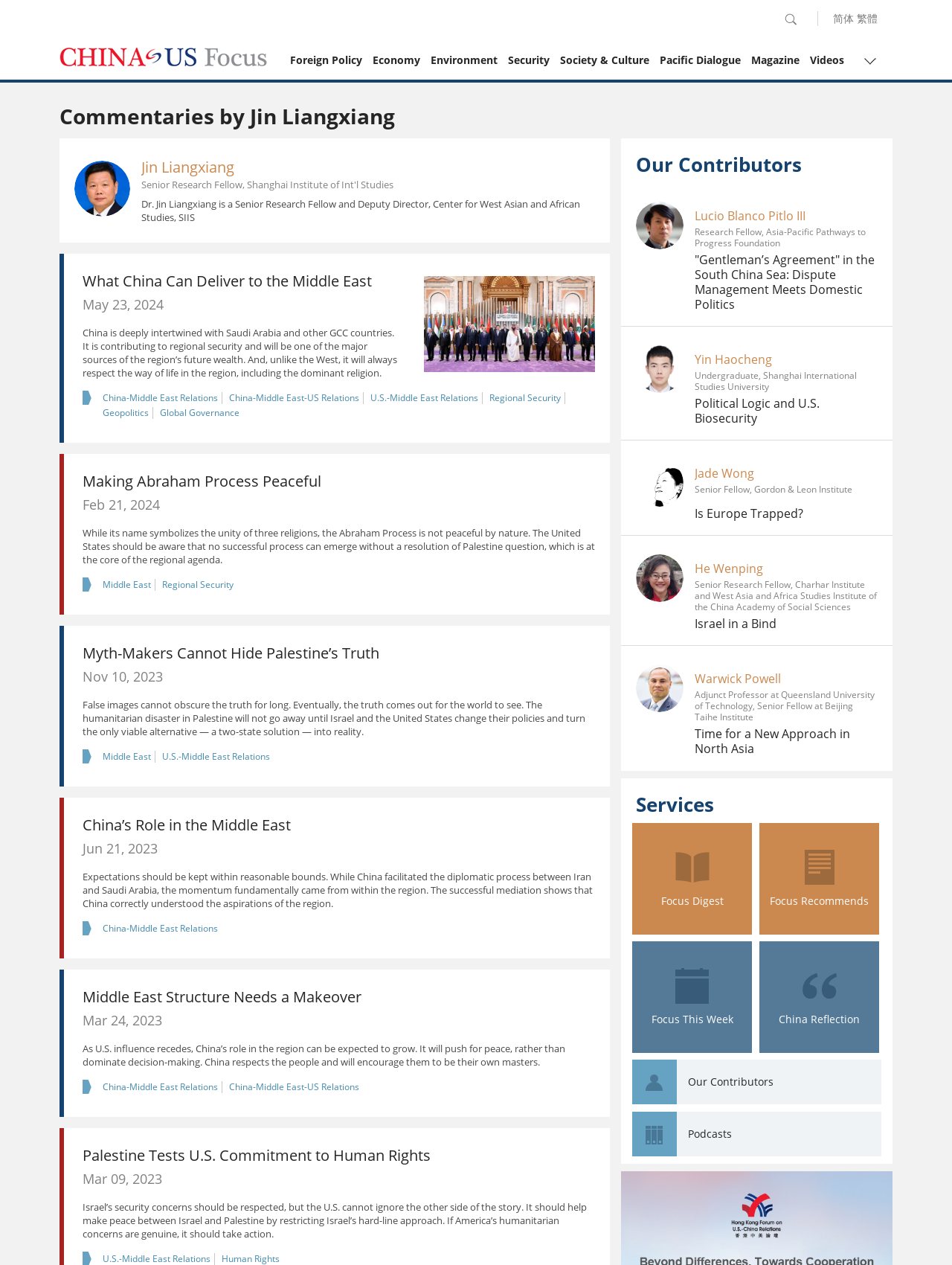Give a complete and precise description of the webpage's appearance.

This webpage is about Dr. Jin Liangxiang, a Senior Research Fellow and Deputy Director at the Center for West Asian and African Studies, SIIS. At the top of the page, there are several links, including "Search", "简体", and "繁體", which are positioned on the right side. Below these links, there is a row of links, including "CHINA US Focus", "Foreign Policy", "Economy", "Environment", "Security", "Society & Culture", "Pacific Dialogue", "Magazine", and "Videos", which are arranged horizontally across the page.

Below the row of links, there is a section with the title "Commentaries by Jin Liangxiang". This section features a profile picture of Dr. Jin Liangxiang on the left side, and a brief bio that describes his position and affiliation. To the right of the profile picture, there are several articles written by Dr. Jin Liangxiang, each with a title, date, and a brief summary. These articles are arranged vertically, with the most recent one at the top.

On the right side of the page, there is a section titled "Our Contributors", which features a list of contributors, each with a profile picture, name, title, and a brief bio. Below each contributor's bio, there is a link to one of their articles.

At the bottom of the page, there are three links: "Focus Digest", "Focus Recommends", and "Focus This Week", which are arranged horizontally across the page.